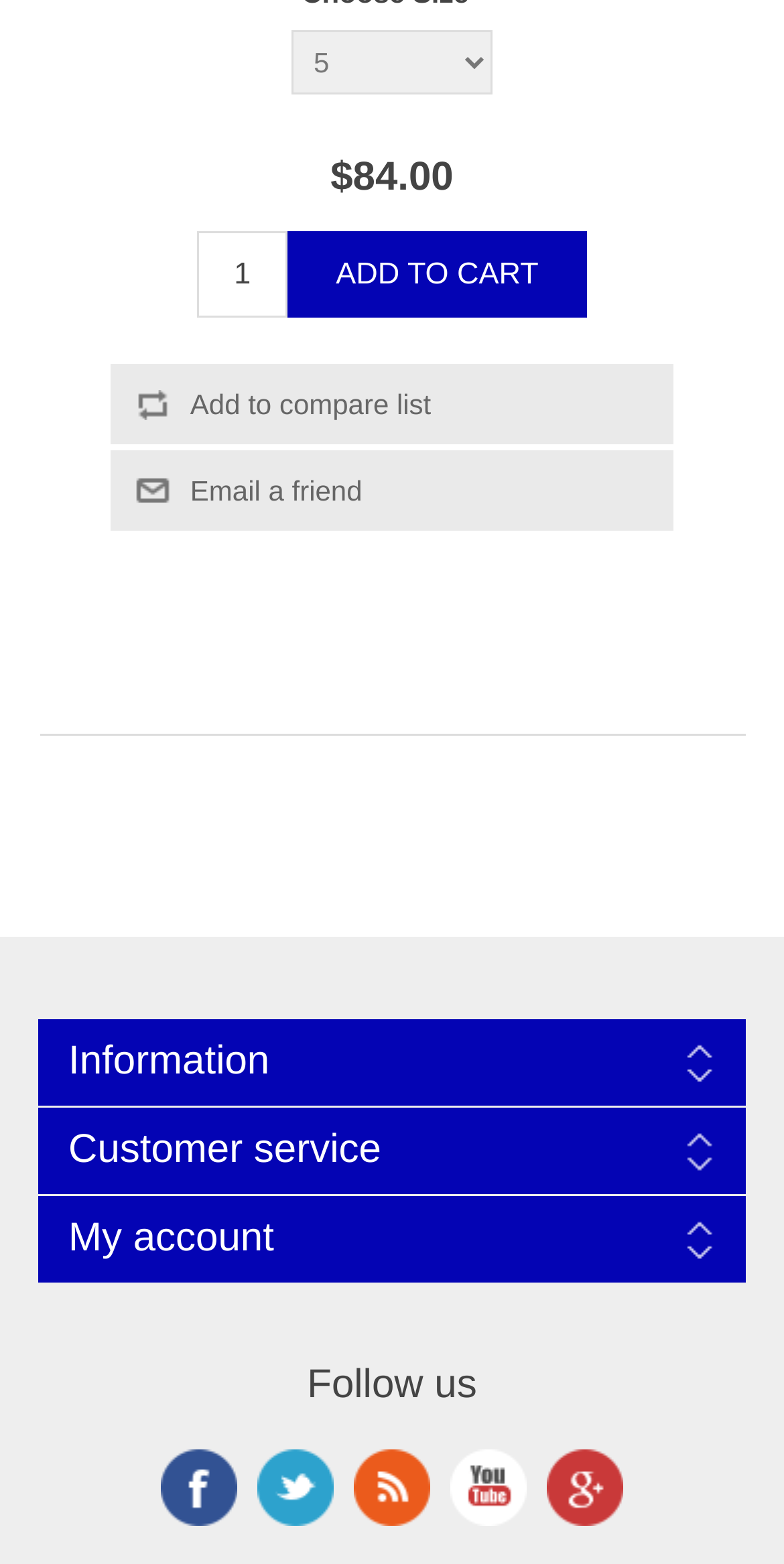Determine the bounding box coordinates of the target area to click to execute the following instruction: "Email this item to a friend."

[0.14, 0.288, 0.86, 0.34]